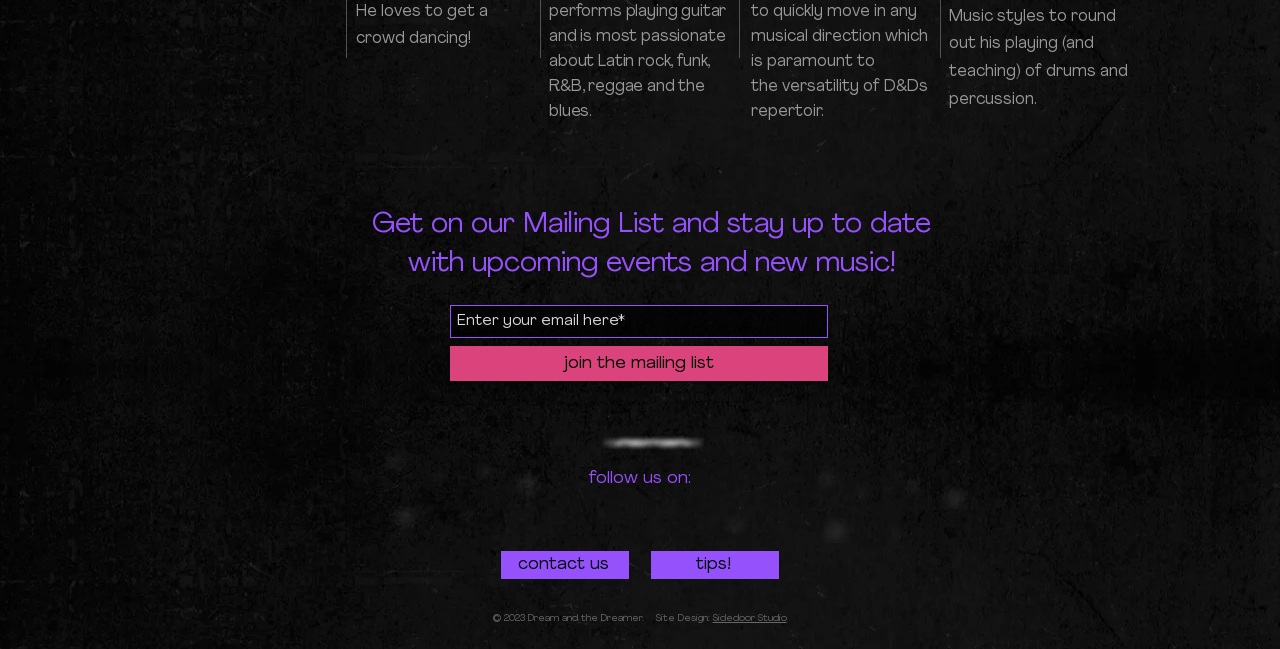Use a single word or phrase to answer the question: 
What is the name of the studio that designed the site?

Sidedoor Studio